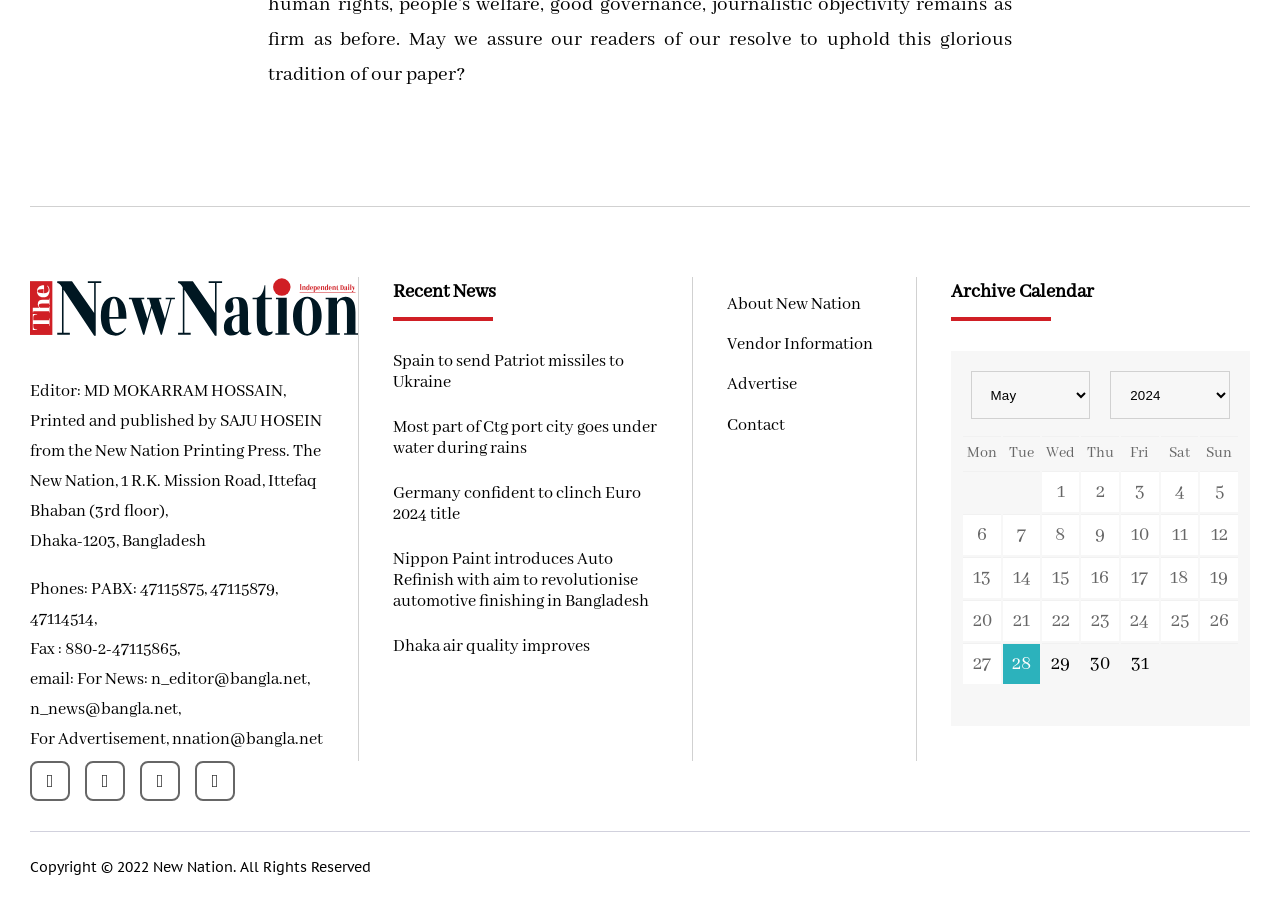Pinpoint the bounding box coordinates for the area that should be clicked to perform the following instruction: "Click on the 'Spain to send Patriot missiles to Ukraine' news link".

[0.307, 0.389, 0.517, 0.436]